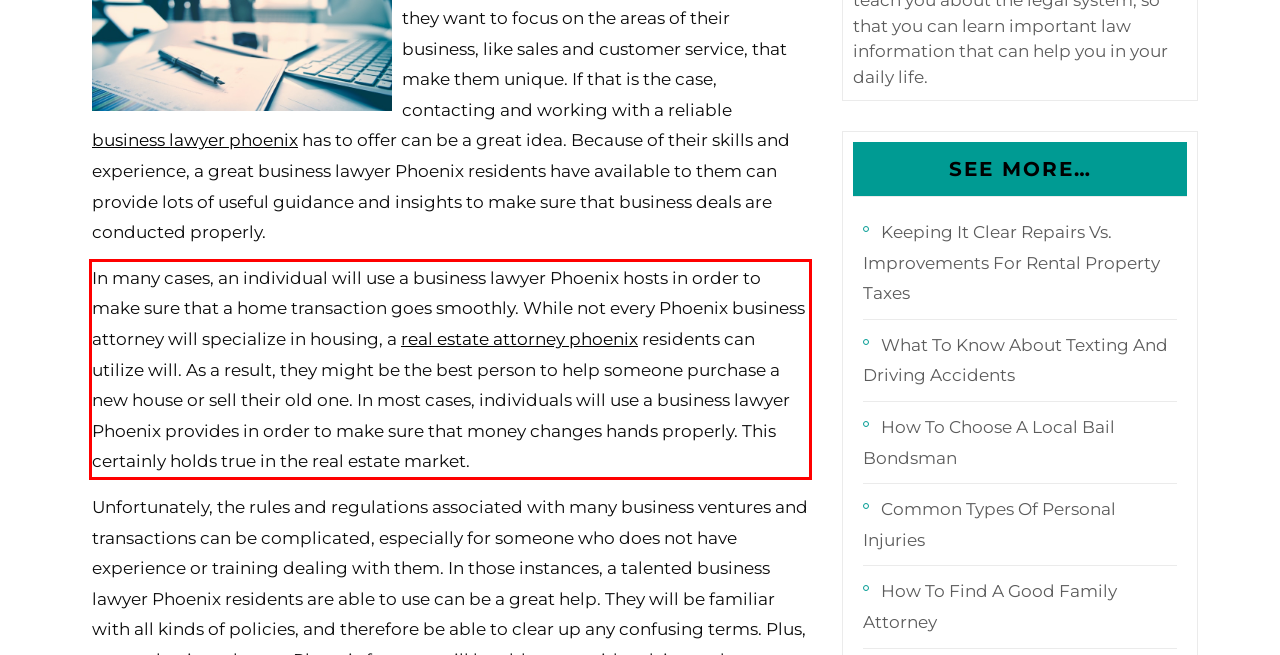Using the provided screenshot, read and generate the text content within the red-bordered area.

In many cases, an individual will use a business lawyer Phoenix hosts in order to make sure that a home transaction goes smoothly. While not every Phoenix business attorney will specialize in housing, a real estate attorney phoenix residents can utilize will. As a result, they might be the best person to help someone purchase a new house or sell their old one. In most cases, individuals will use a business lawyer Phoenix provides in order to make sure that money changes hands properly. This certainly holds true in the real estate market.